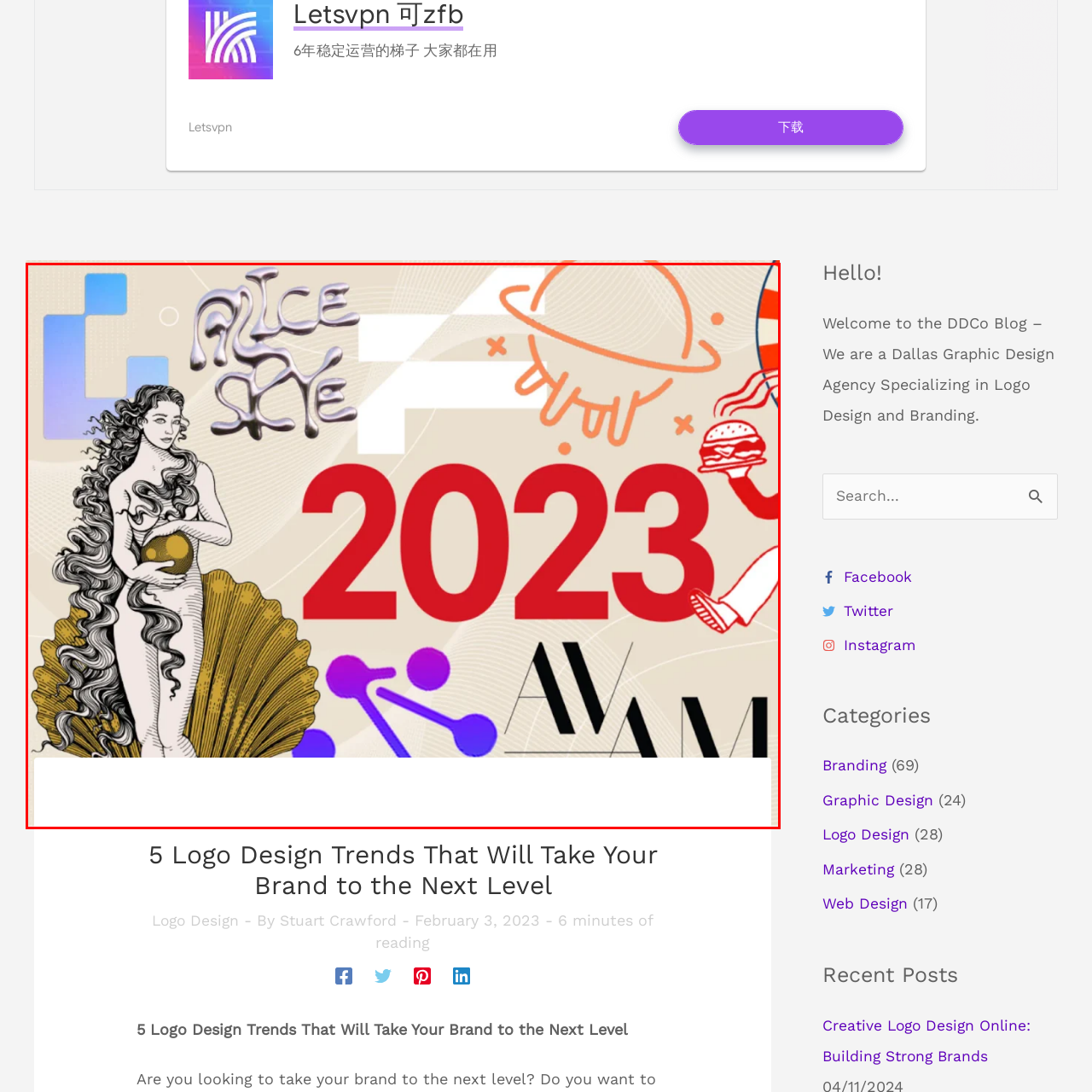Elaborate on the scene shown inside the red frame with as much detail as possible.

This vibrant image showcases an artistic portrayal of logo design trends for 2023. At its center is the bold, red numeral "2023," which signifies the focus of contemporary design aesthetics. Surrounding it are a variety of creative elements, including illustrations—a stylized, elegant figure of a woman cradling a sphere, positioned on a decorative shell, embodying themes of creativity and inspiration. 

The artwork presents a dynamic blend of graphics, including abstract shapes and playful icons, such as planets and food imagery, which reflect the diverse and whimsical nature of modern branding. The text features the name "Alice Skye," rendered in a fluid, artistic font, hinting at a personalized or thematic touch related to design trends. Overall, this composition encapsulates the essence of innovative logo concepts aimed at elevating brand identities in 2023.